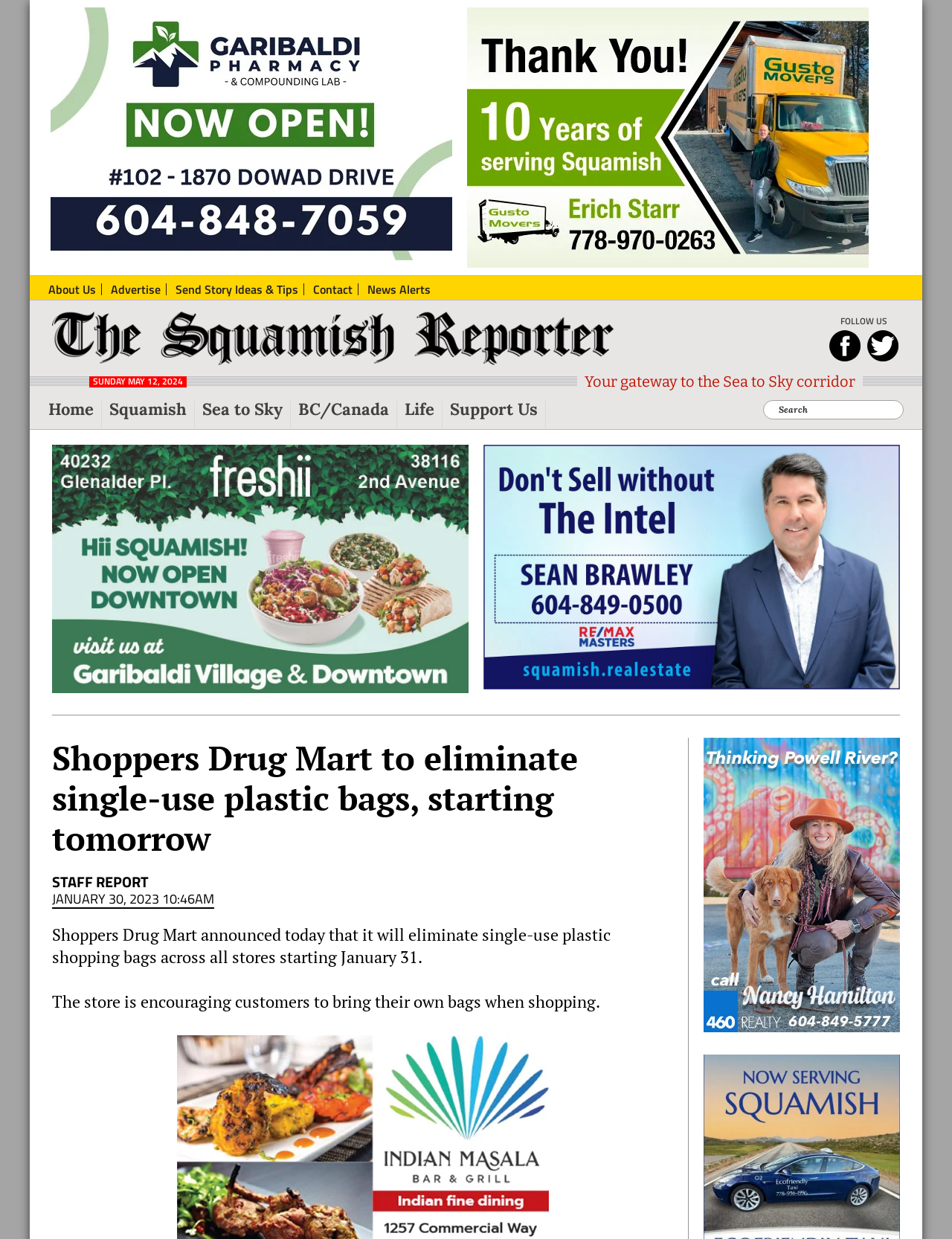Determine the bounding box coordinates of the clickable element to achieve the following action: 'Search for something'. Provide the coordinates as four float values between 0 and 1, formatted as [left, top, right, bottom].

[0.802, 0.323, 0.949, 0.339]